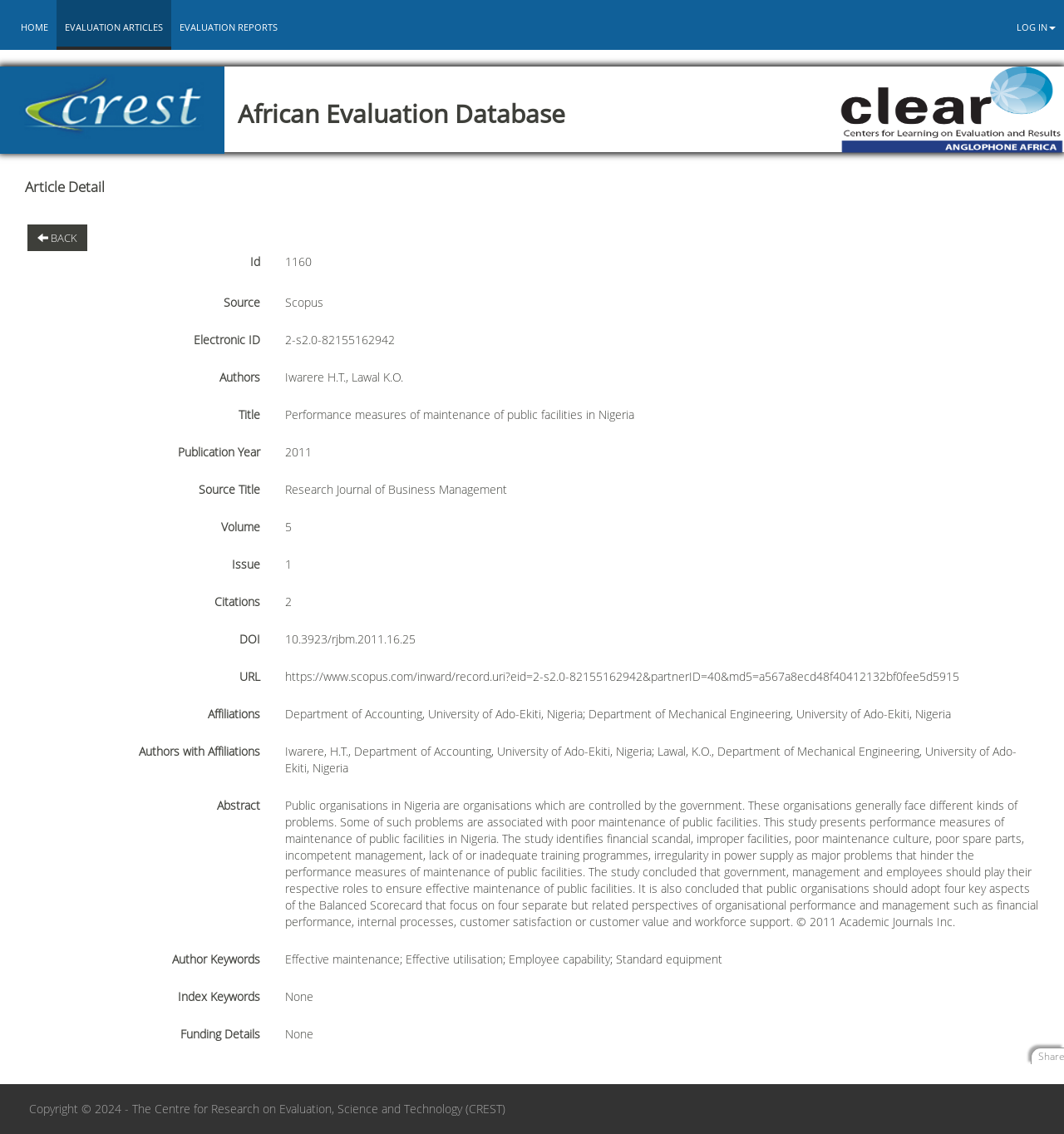What is the publication year of the article?
Refer to the screenshot and deliver a thorough answer to the question presented.

The publication year of the article can be found in the section 'Publication Year' where it is listed as '2011'.